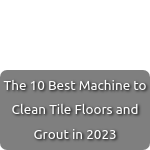Offer an in-depth description of the image shown.

The image features a title that highlights "The 10 Best Machine to Clean Tile Floors and Grout in 2023." This suggests a curated list or guide focusing on top-rated machines specifically designed for effectively cleaning tile floors and their associated grout. The design of the block may indicate its importance within the content, likely serving as an introduction or link to detailed reviews and recommendations on cleaning solutions tailored for tile maintenance. This resource aims to provide homeowners and cleaning enthusiasts with valuable insights to maintain the cleanliness and appearance of their tile surfaces.